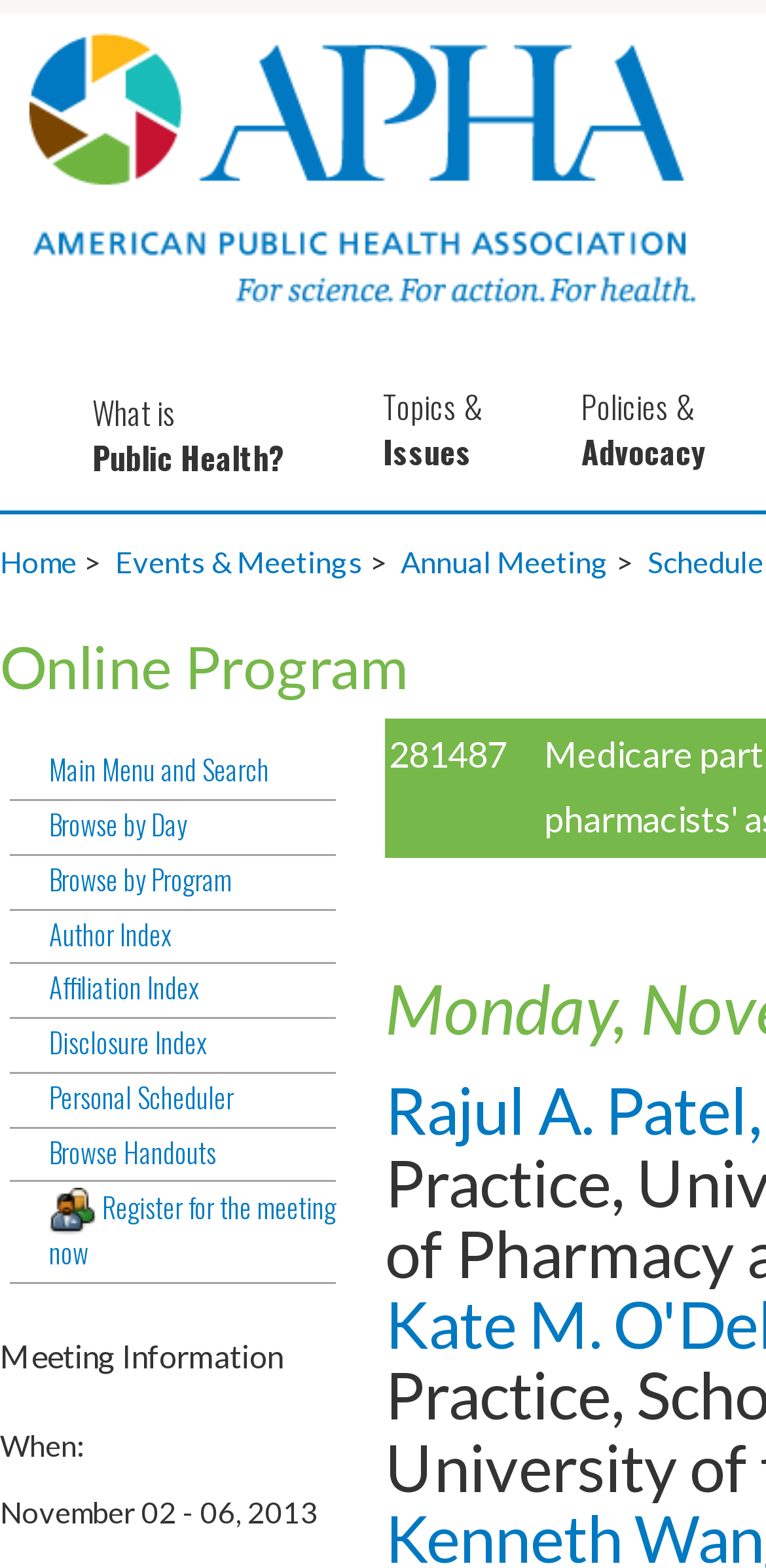Determine the bounding box coordinates for the clickable element to execute this instruction: "browse by day". Provide the coordinates as four float numbers between 0 and 1, i.e., [left, top, right, bottom].

[0.013, 0.515, 0.438, 0.546]